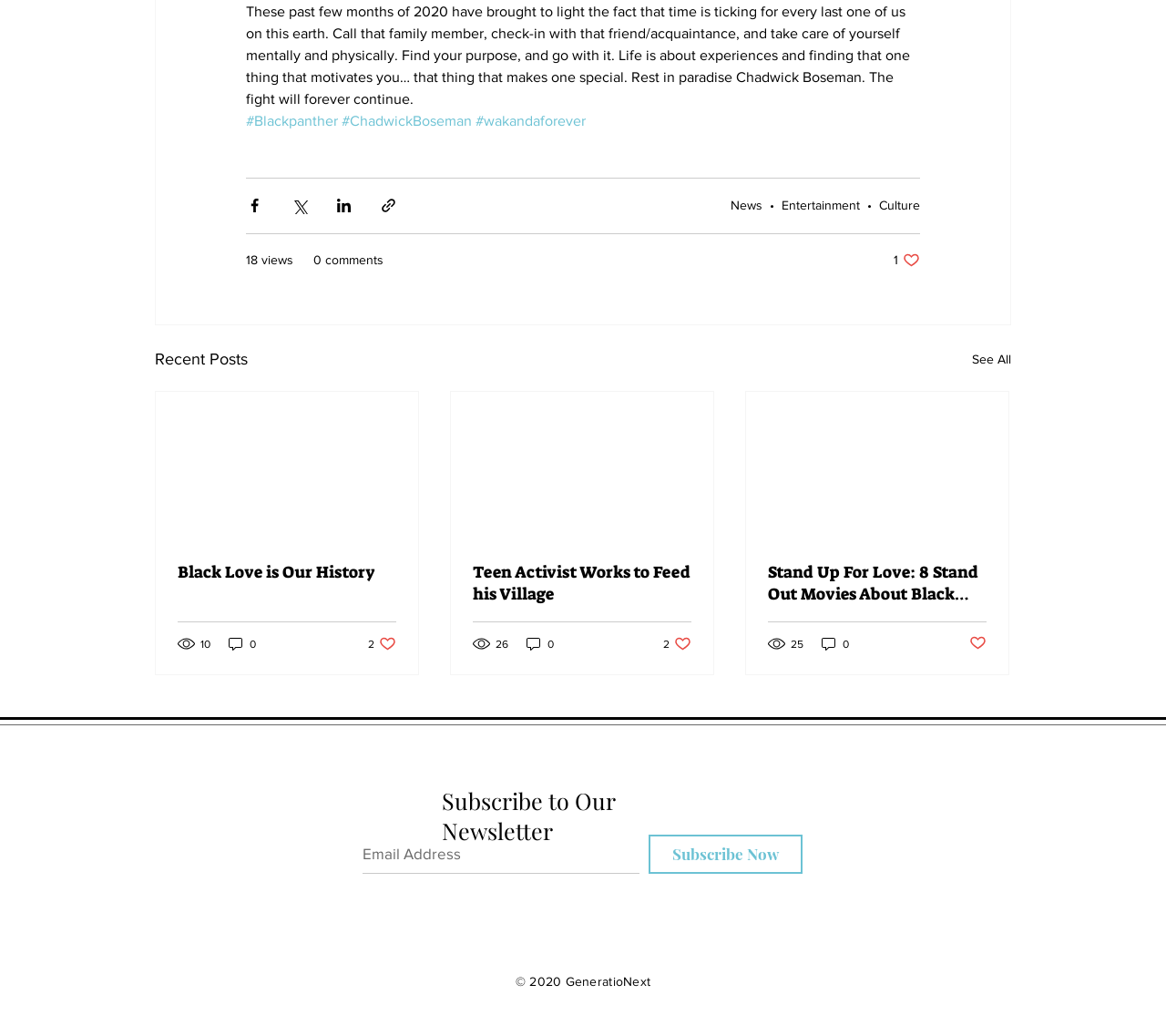Please locate the bounding box coordinates for the element that should be clicked to achieve the following instruction: "Click on the 'Find Full text' link". Ensure the coordinates are given as four float numbers between 0 and 1, i.e., [left, top, right, bottom].

None